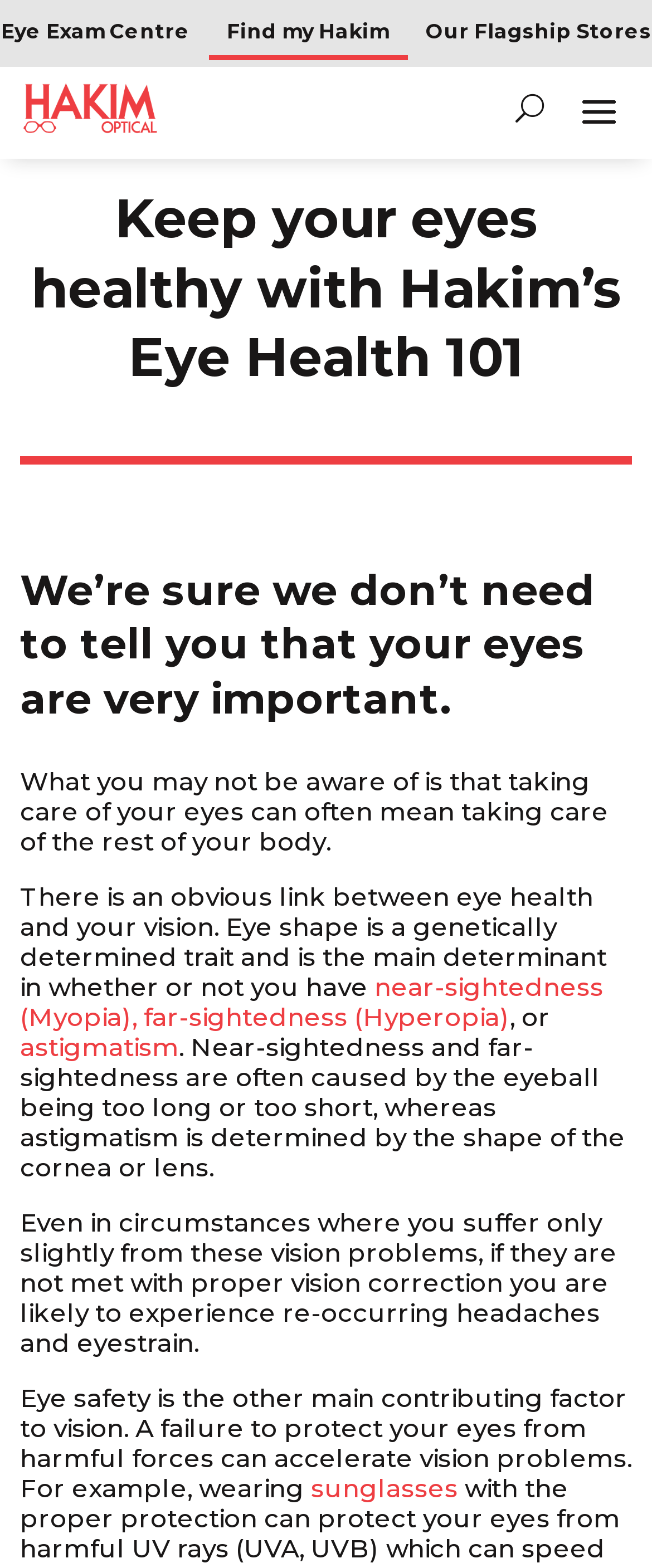What determines near-sightedness and far-sightedness?
Refer to the screenshot and deliver a thorough answer to the question presented.

According to the webpage, near-sightedness and far-sightedness are often caused by the eyeball being too long or too short, whereas astigmatism is determined by the shape of the cornea or lens.